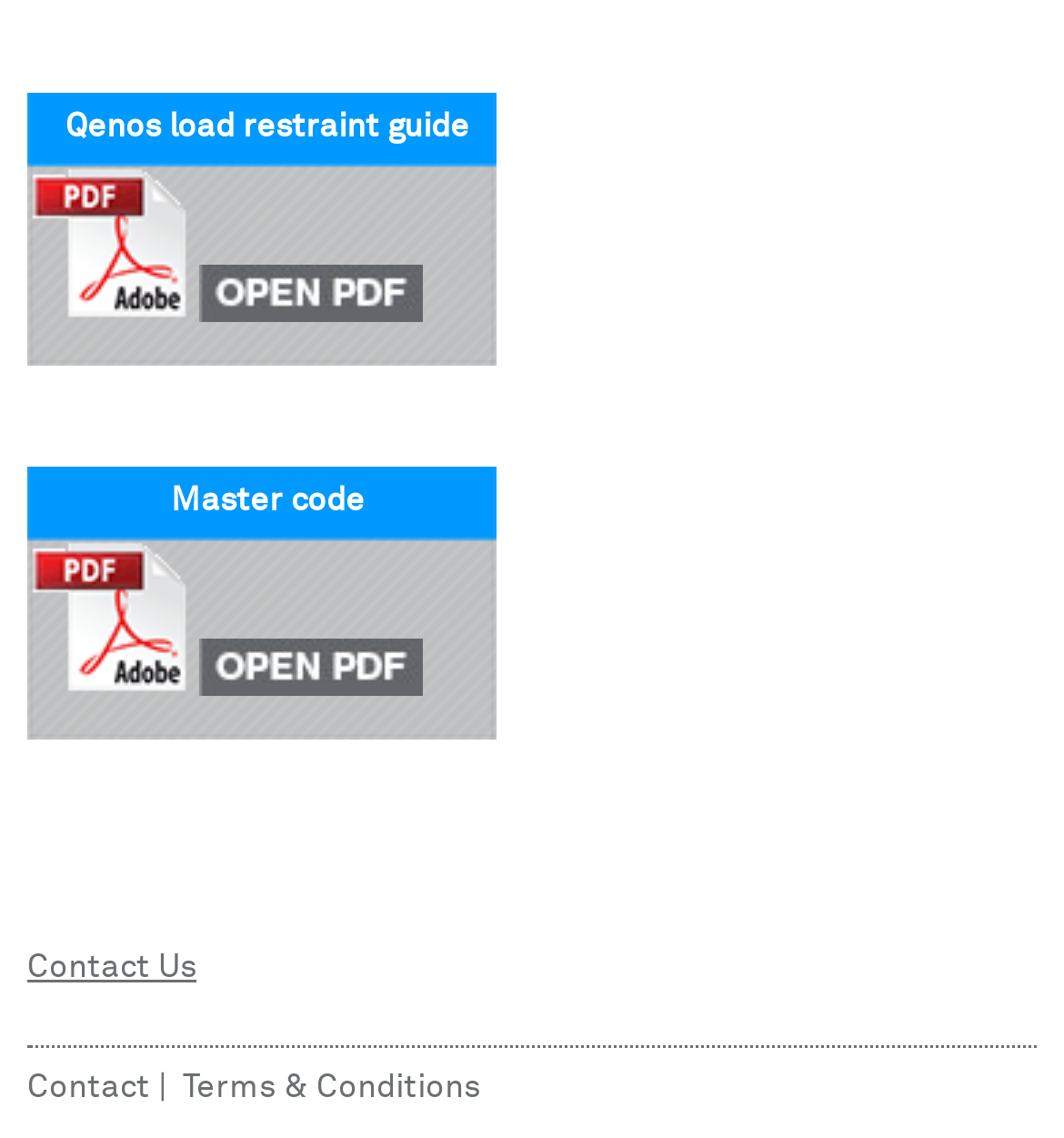Locate the UI element described as follows: "Contact Us". Return the bounding box coordinates as four float numbers between 0 and 1 in the order [left, top, right, bottom].

[0.026, 0.832, 0.185, 0.871]